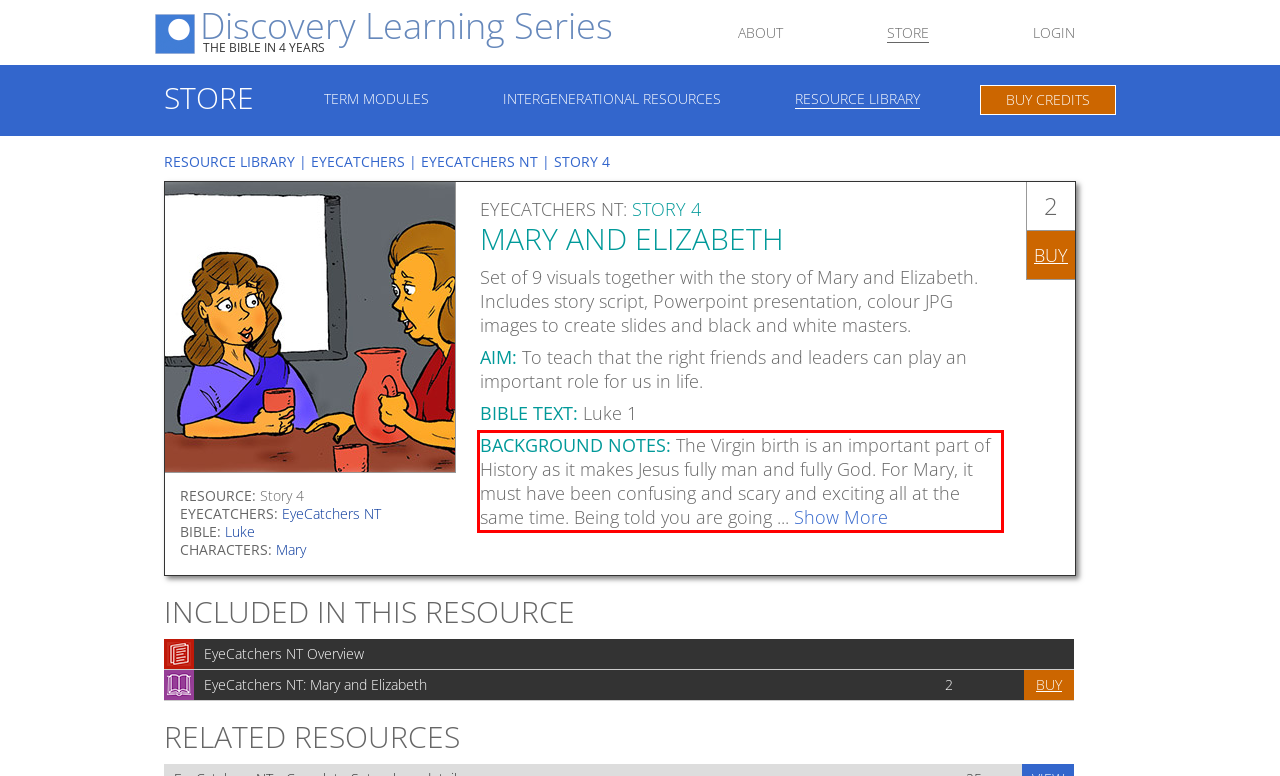From the provided screenshot, extract the text content that is enclosed within the red bounding box.

BACKGROUND NOTES: The Virgin birth is an important part of History as it makes Jesus fully man and fully God. For Mary, it must have been confusing and scary and exciting all at the same time. Being told you are going ... Show More